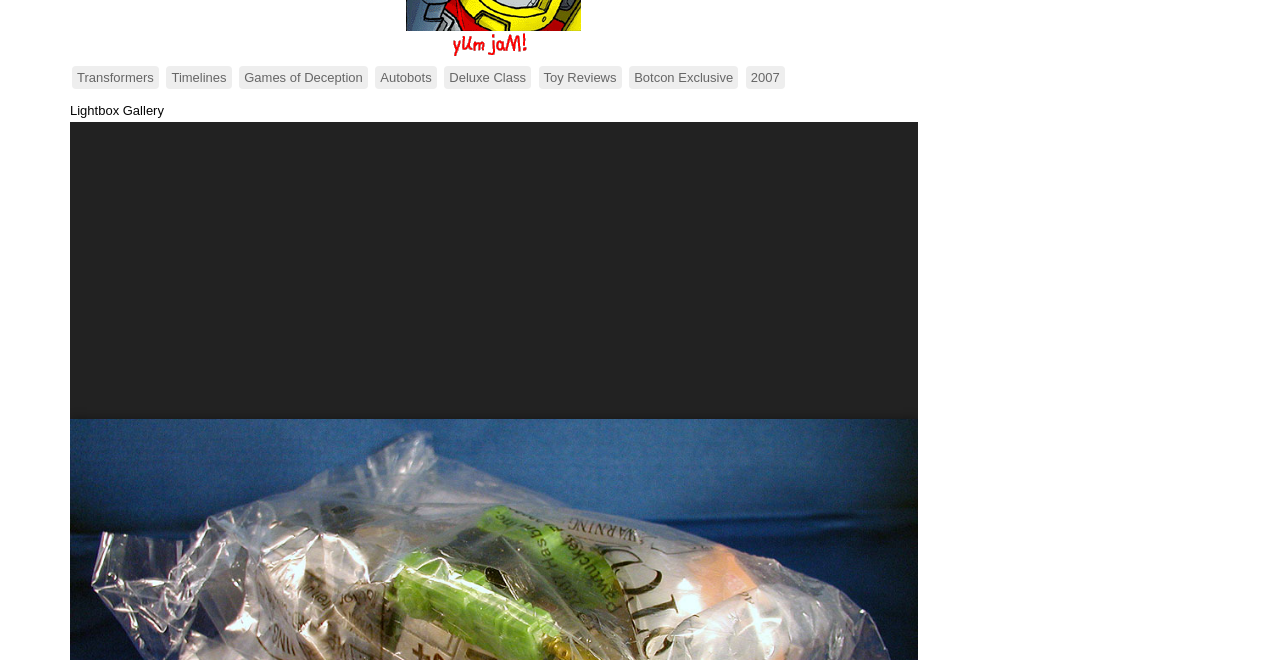Please find and report the bounding box coordinates of the element to click in order to perform the following action: "view Lightbox Gallery". The coordinates should be expressed as four float numbers between 0 and 1, in the format [left, top, right, bottom].

[0.055, 0.156, 0.128, 0.179]